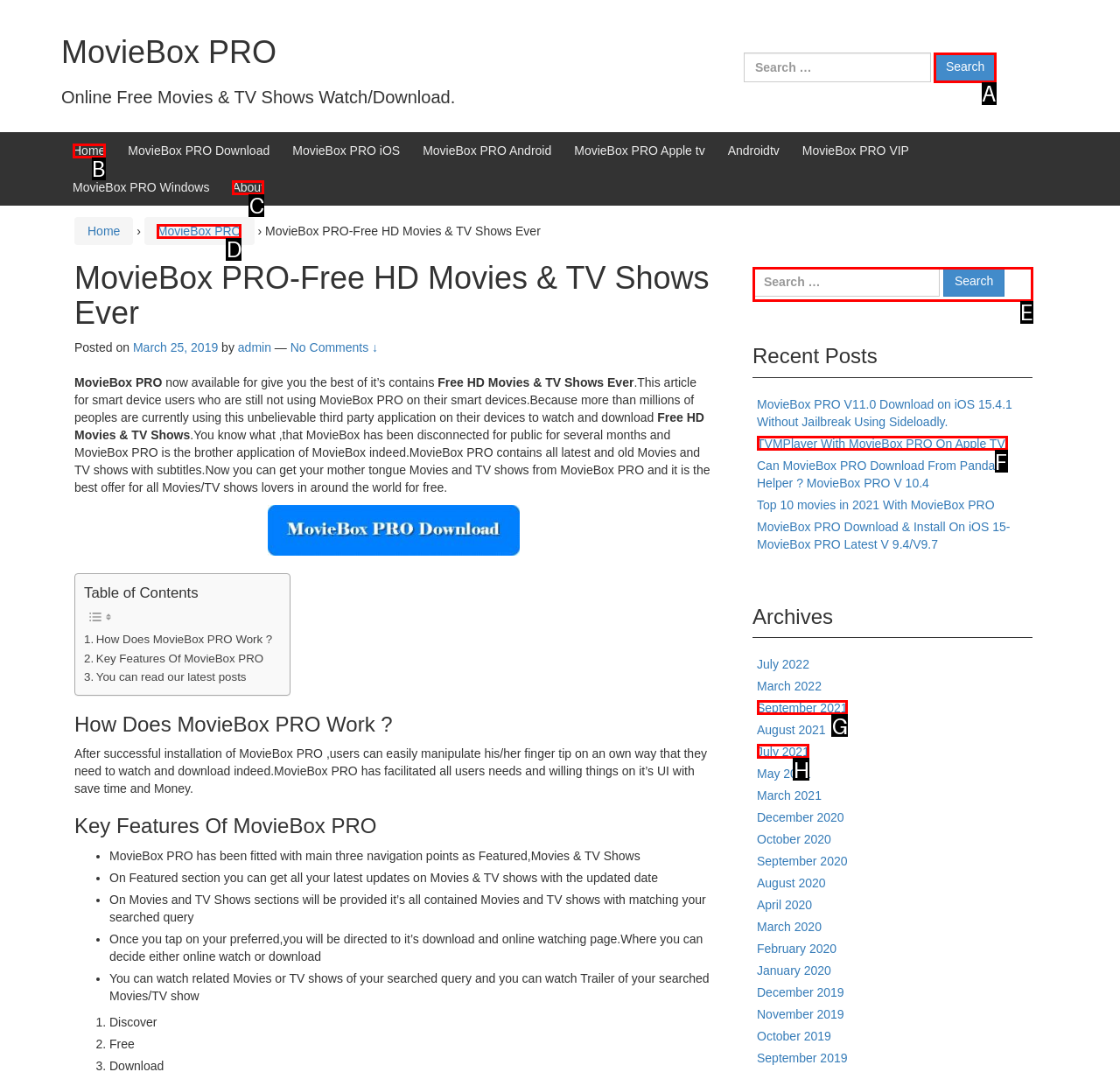From the given options, tell me which letter should be clicked to complete this task: Search for specific movies or TV shows
Answer with the letter only.

E